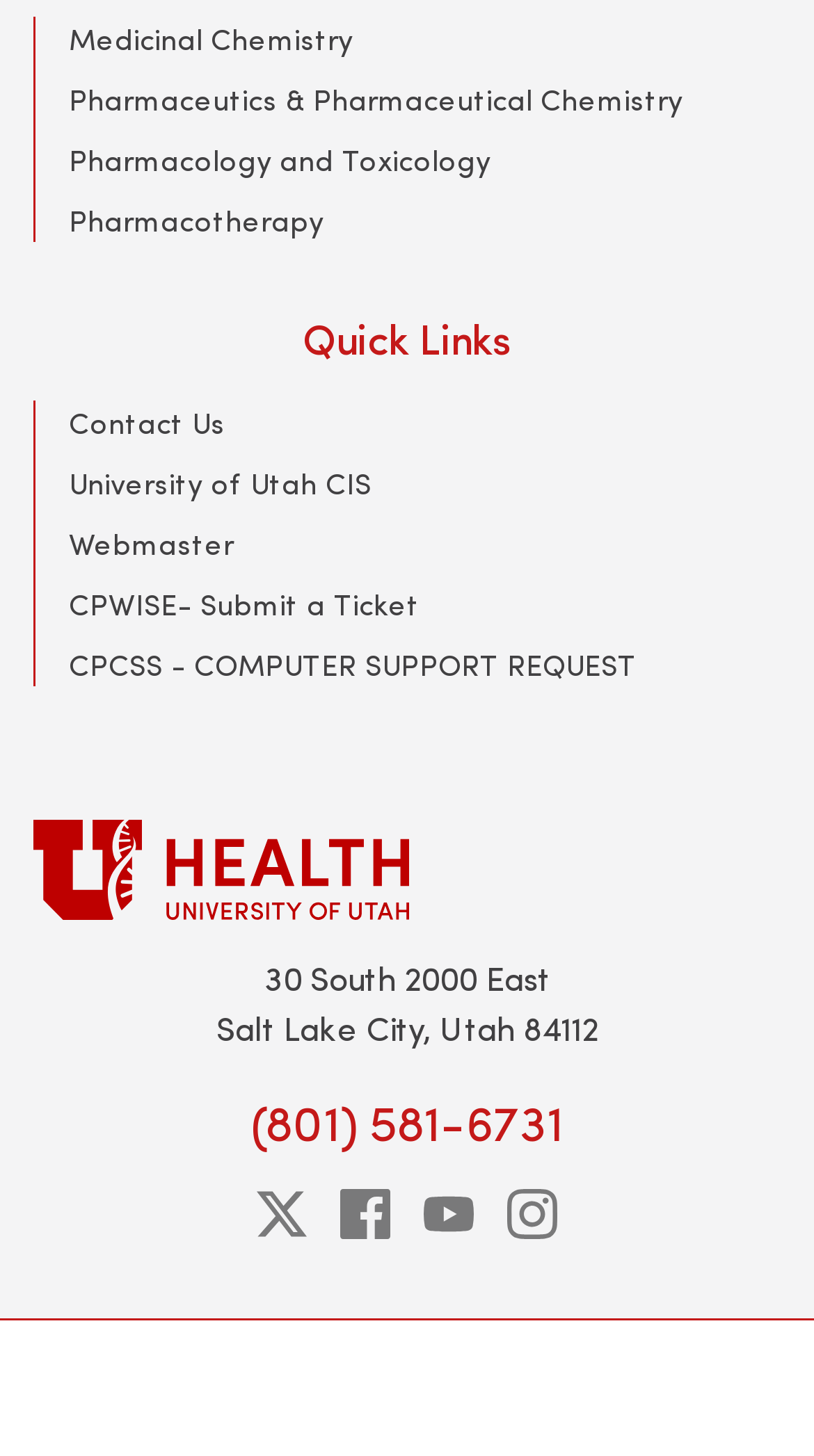Please provide a detailed answer to the question below by examining the image:
What is the address of the university?

I looked for the address on the webpage and found it listed as '30 South 2000 East, Salt Lake City, Utah 84112'.